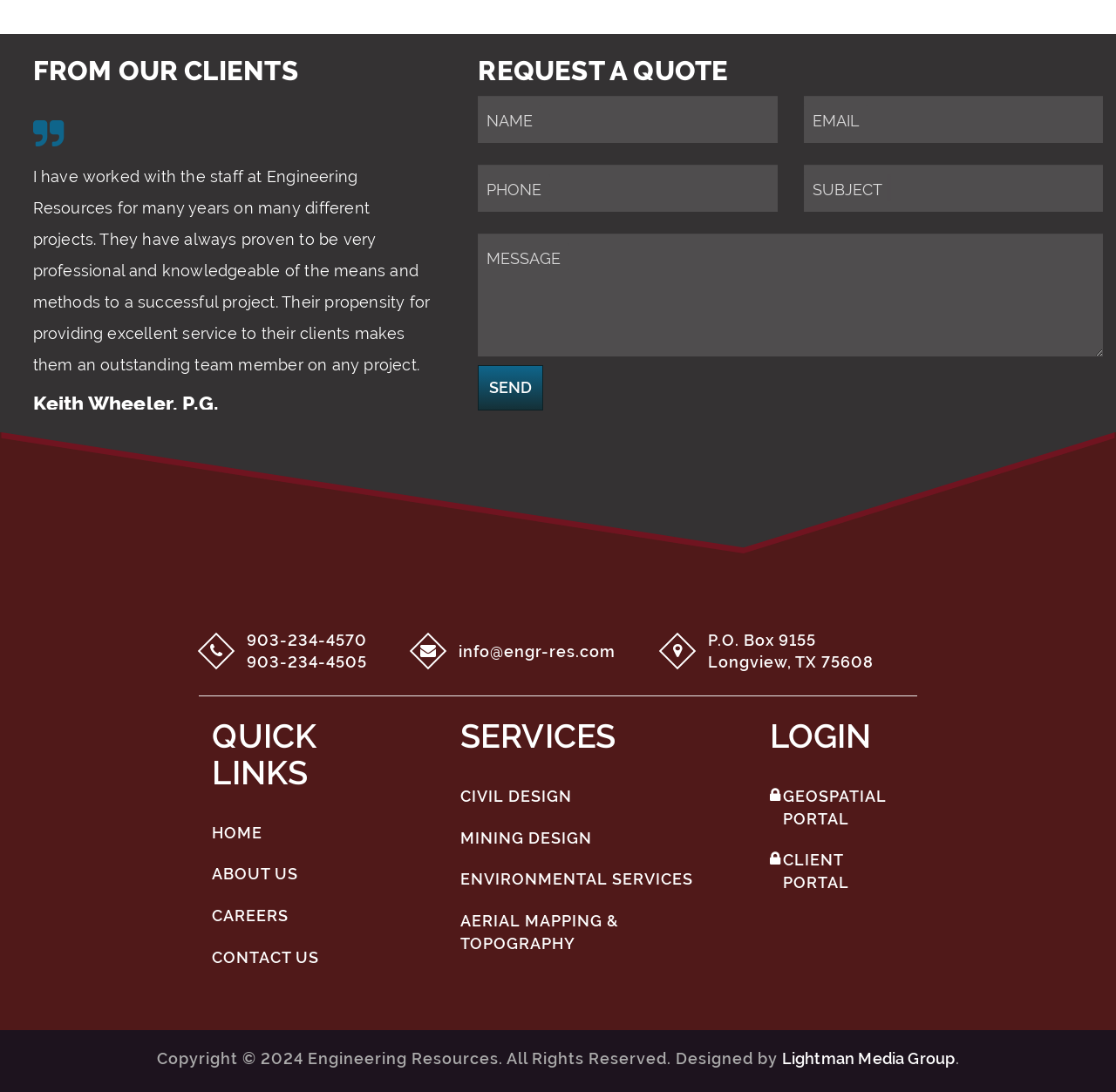How can I request a quote?
Using the image, provide a concise answer in one word or a short phrase.

Fill out the form